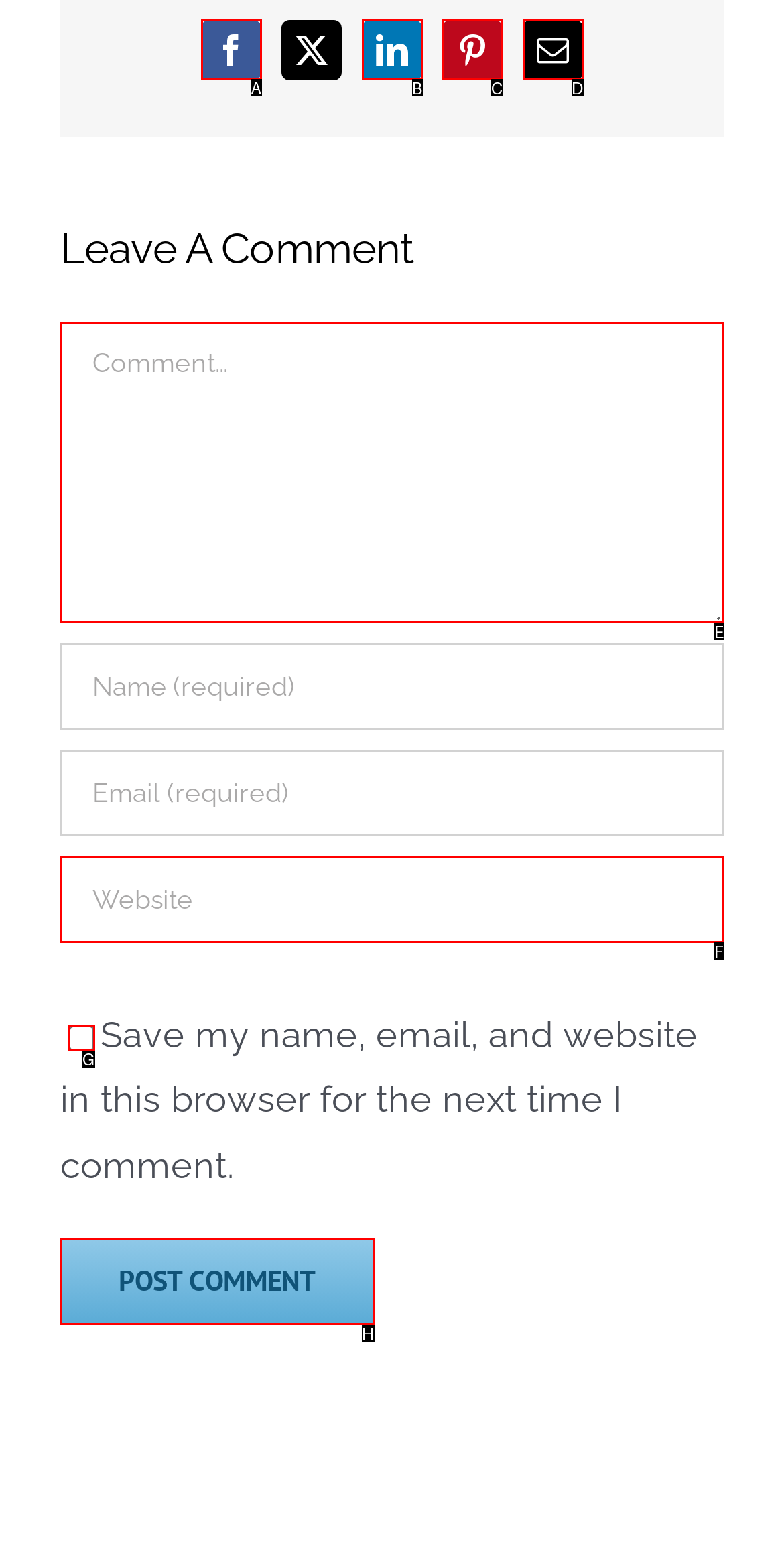Select the letter of the option that should be clicked to achieve the specified task: Enter comment. Respond with just the letter.

E